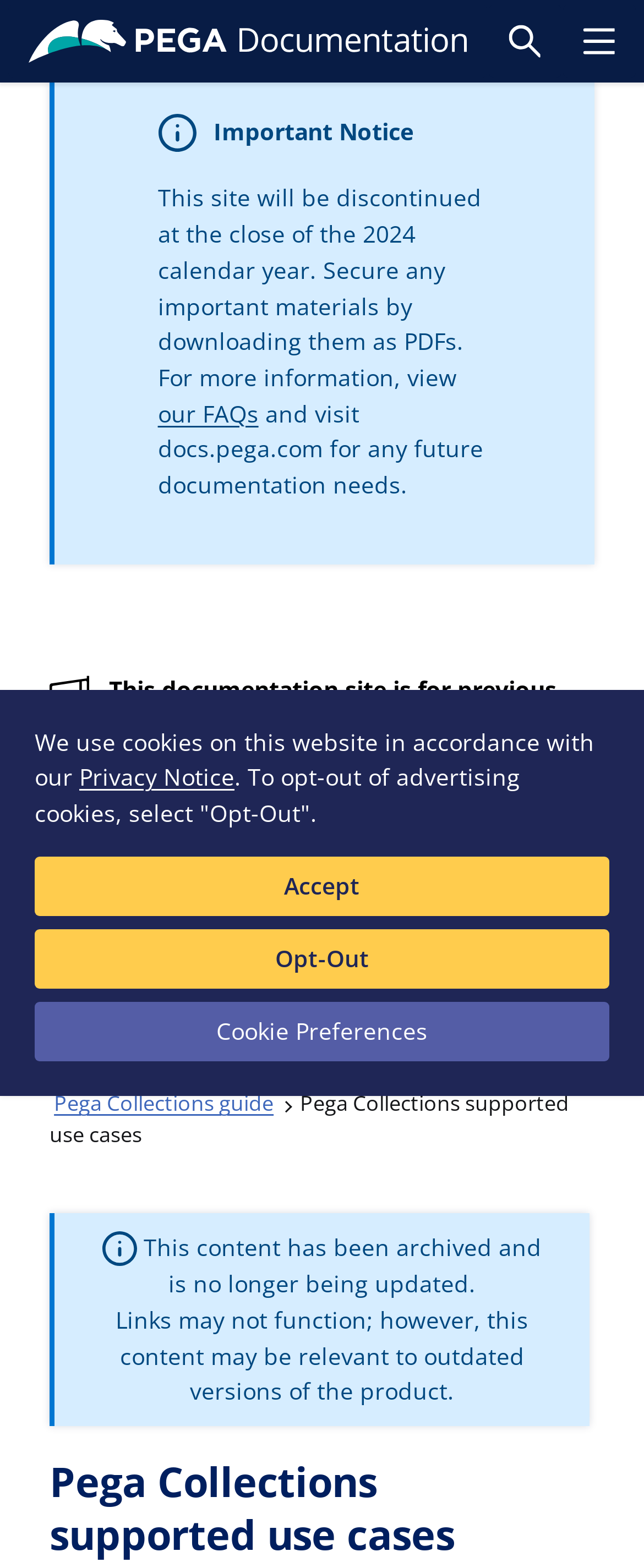What is the benefit of logging in to Pega Community?
Respond to the question with a single word or phrase according to the image.

Experience benefits